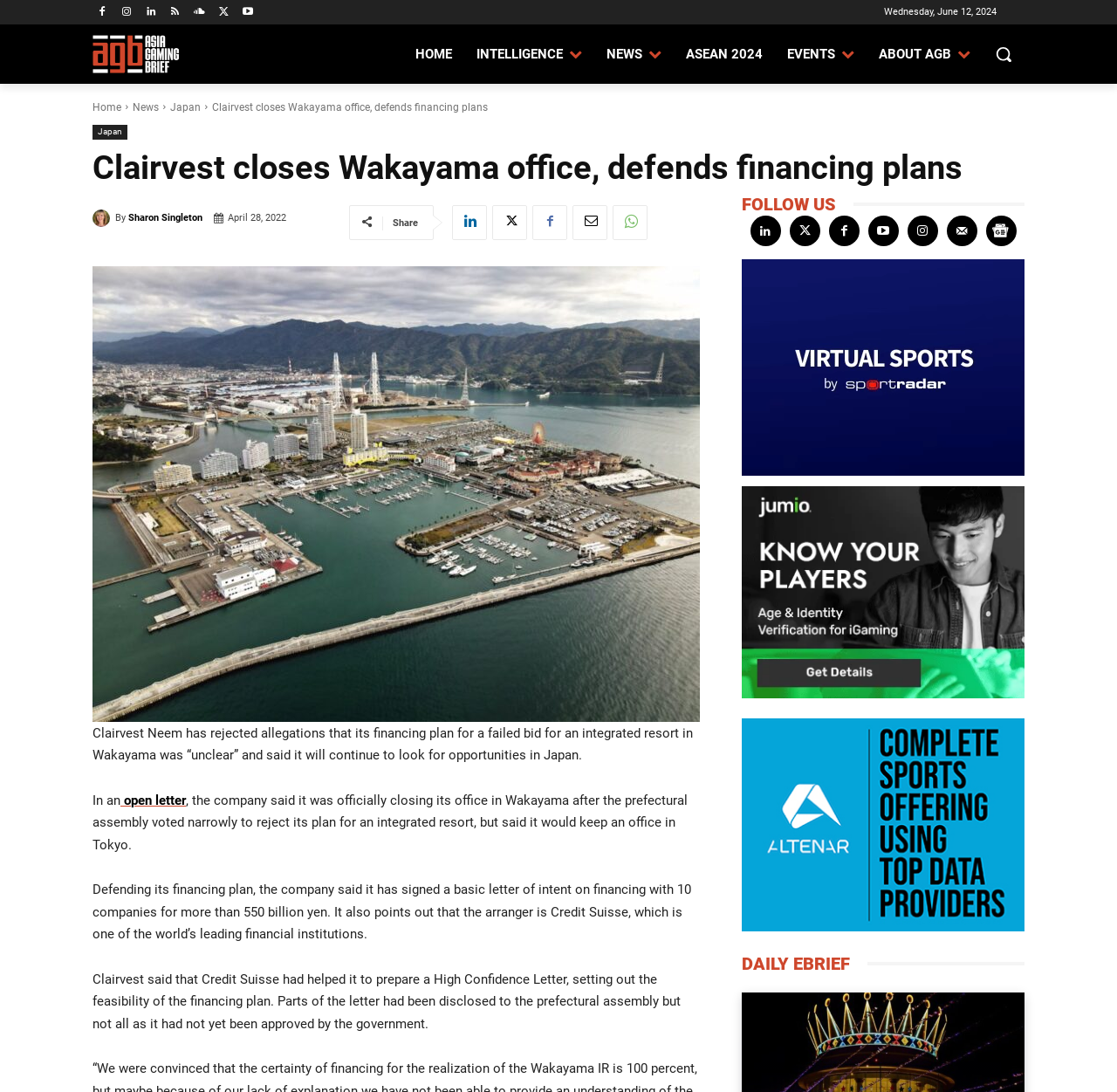Provide the bounding box coordinates for the specified HTML element described in this description: "parent_node: By title="Sharon Singleton"". The coordinates should be four float numbers ranging from 0 to 1, in the format [left, top, right, bottom].

[0.083, 0.192, 0.103, 0.208]